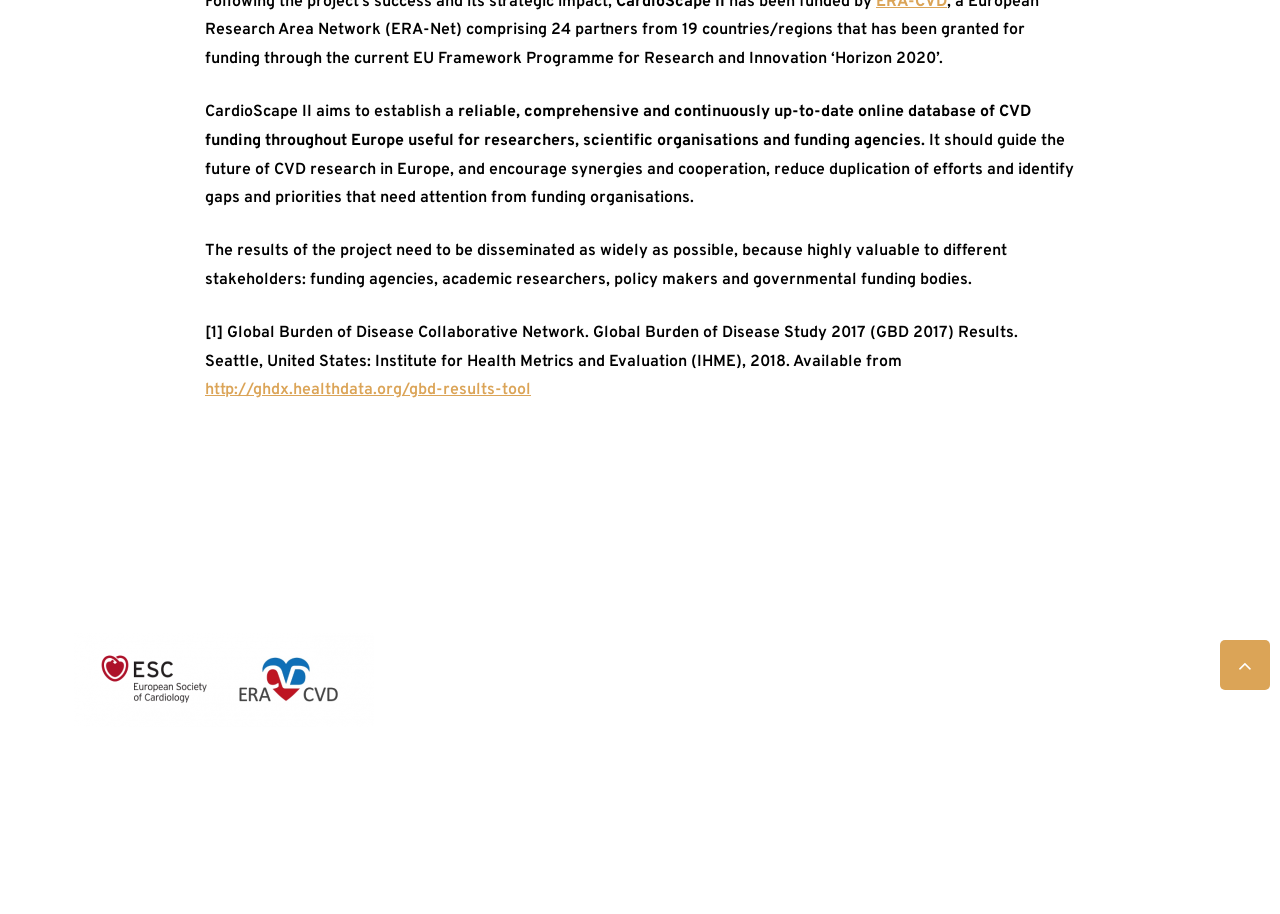Please find the bounding box coordinates (top-left x, top-left y, bottom-right x, bottom-right y) in the screenshot for the UI element described as follows: Elementare

[0.266, 0.891, 0.325, 0.914]